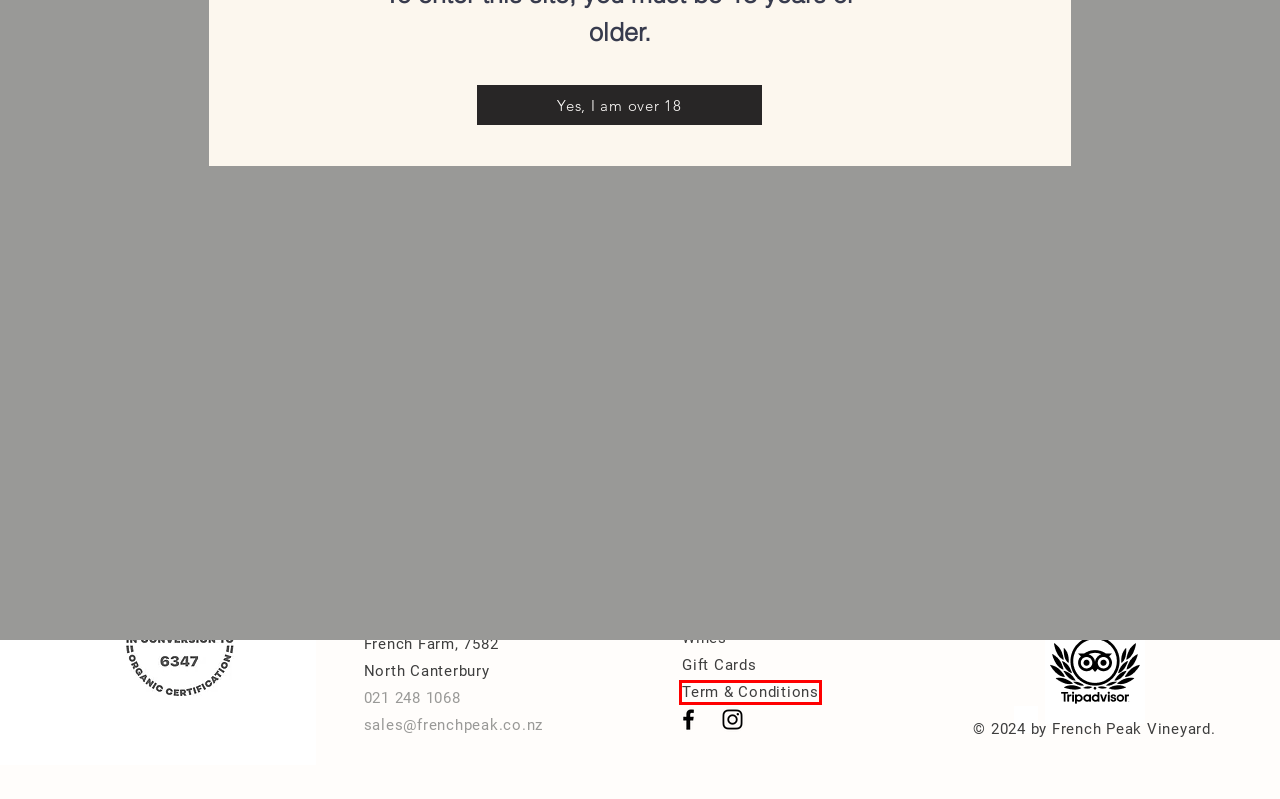You are provided with a screenshot of a webpage containing a red rectangle bounding box. Identify the webpage description that best matches the new webpage after the element in the bounding box is clicked. Here are the potential descriptions:
A. Accommodation | French Peak Vineyard
B. Award Winning French Peak Vineyard, Canterbury
C. Shop Online | French Peak Vineyard
D. Cart Page | French Peak Vineyard
E. Visit Us | French Peak Vineyard
F. Terms & Conditions | French Peak Vineyard
G. GIFT CARDS | French Peak Vineyard
H. Book Your Experience | French Peak Vineyard

F